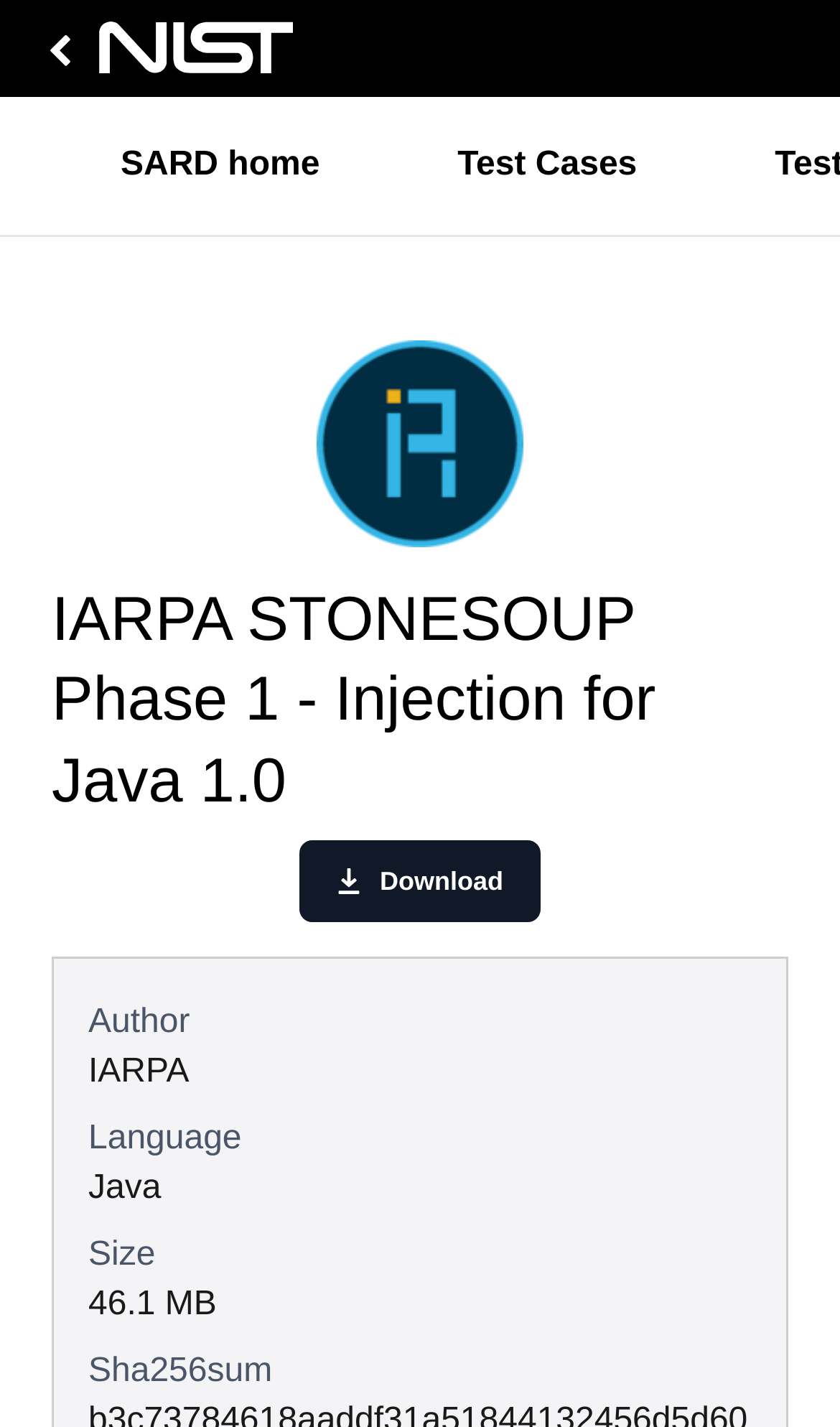Please determine the bounding box coordinates for the UI element described as: "SARD home".

[0.062, 0.083, 0.463, 0.149]